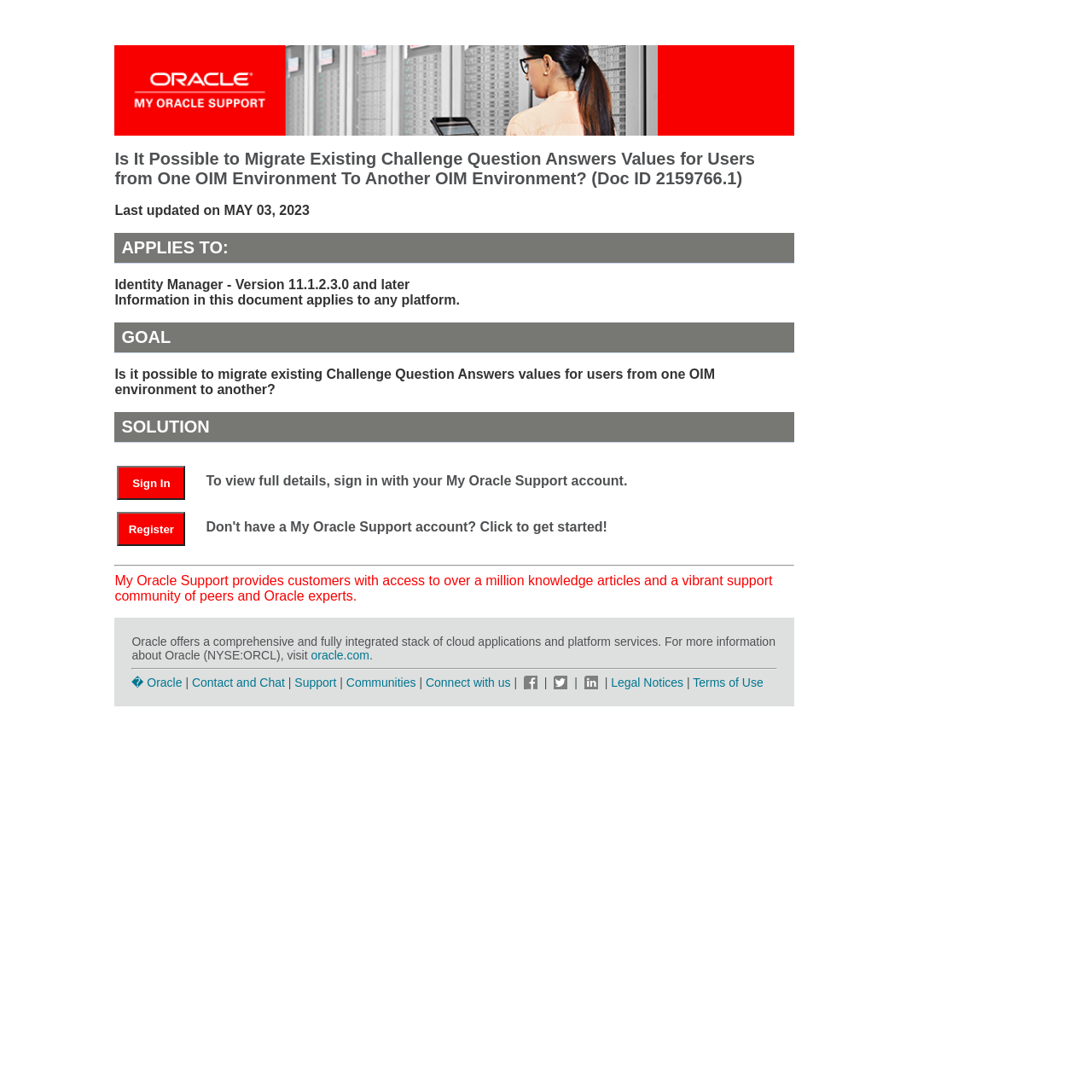Determine the bounding box for the UI element described here: "Sign In".

[0.107, 0.427, 0.17, 0.458]